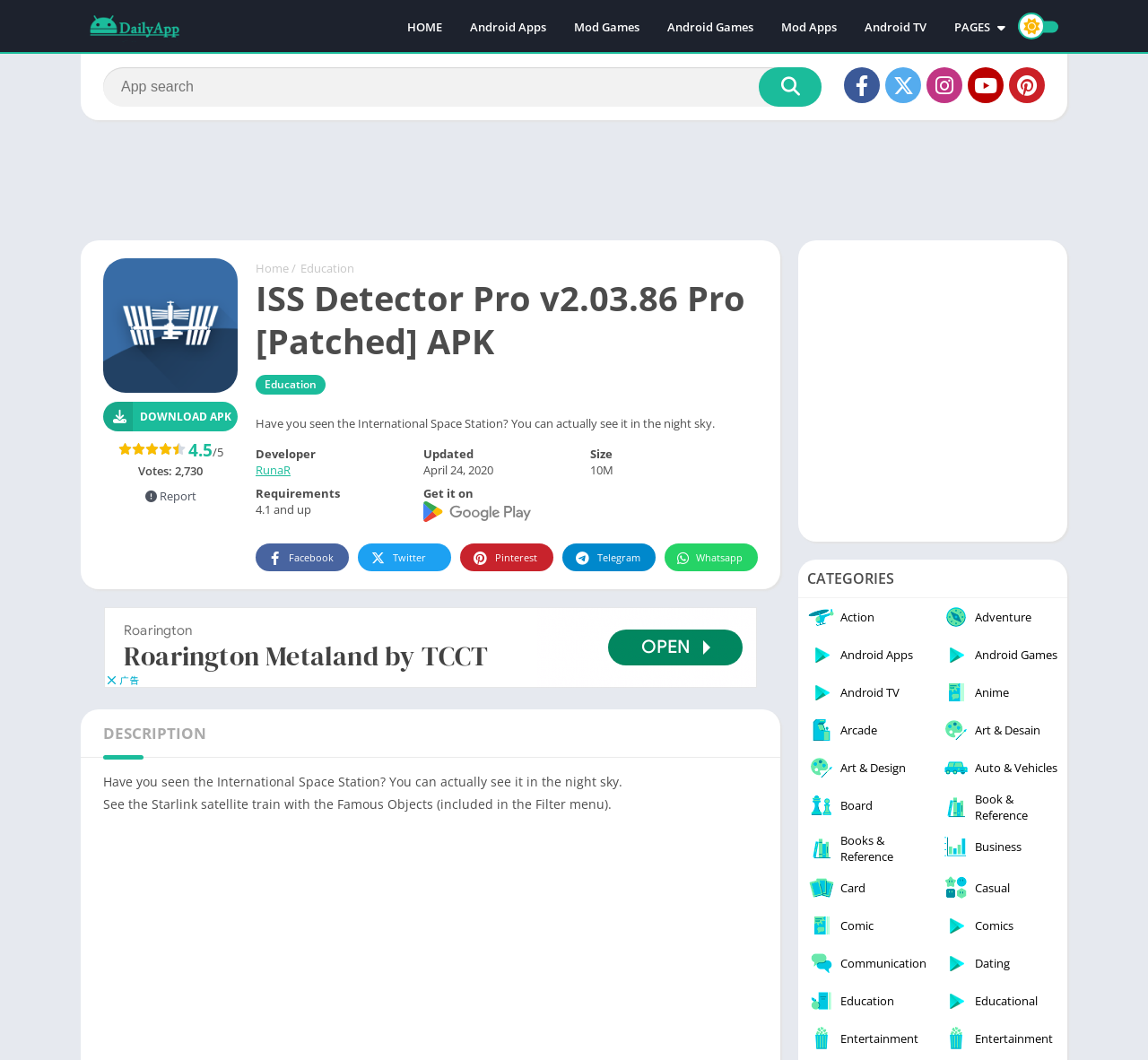What is the rating of ISS Detector Pro v2.03.86 Pro?
Provide a detailed answer to the question using information from the image.

The rating can be found in the section where the APK details are listed. It is displayed as '4.5' followed by '/5'.